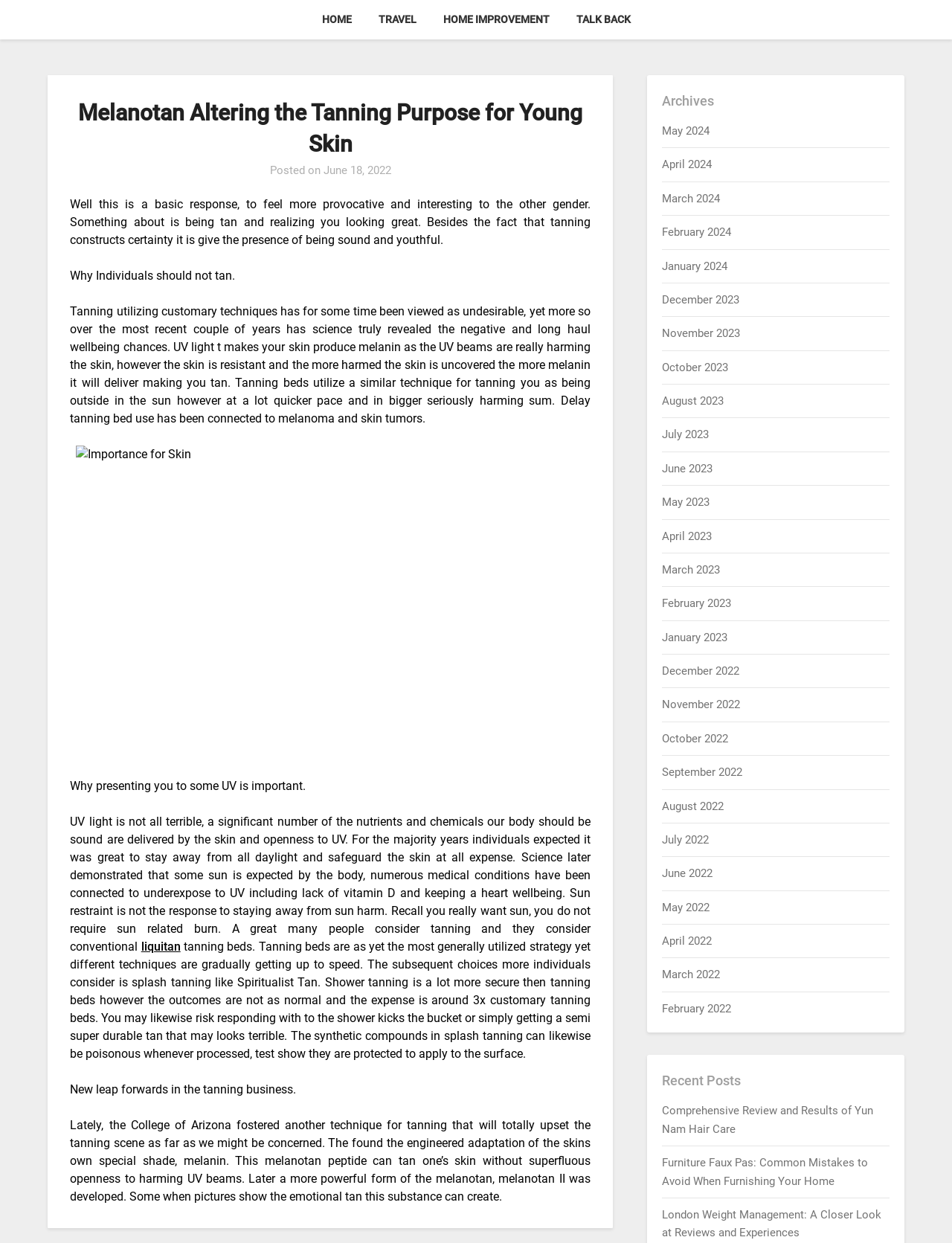Please determine the bounding box coordinates of the section I need to click to accomplish this instruction: "Read the article about Melanotan".

[0.074, 0.078, 0.62, 0.157]